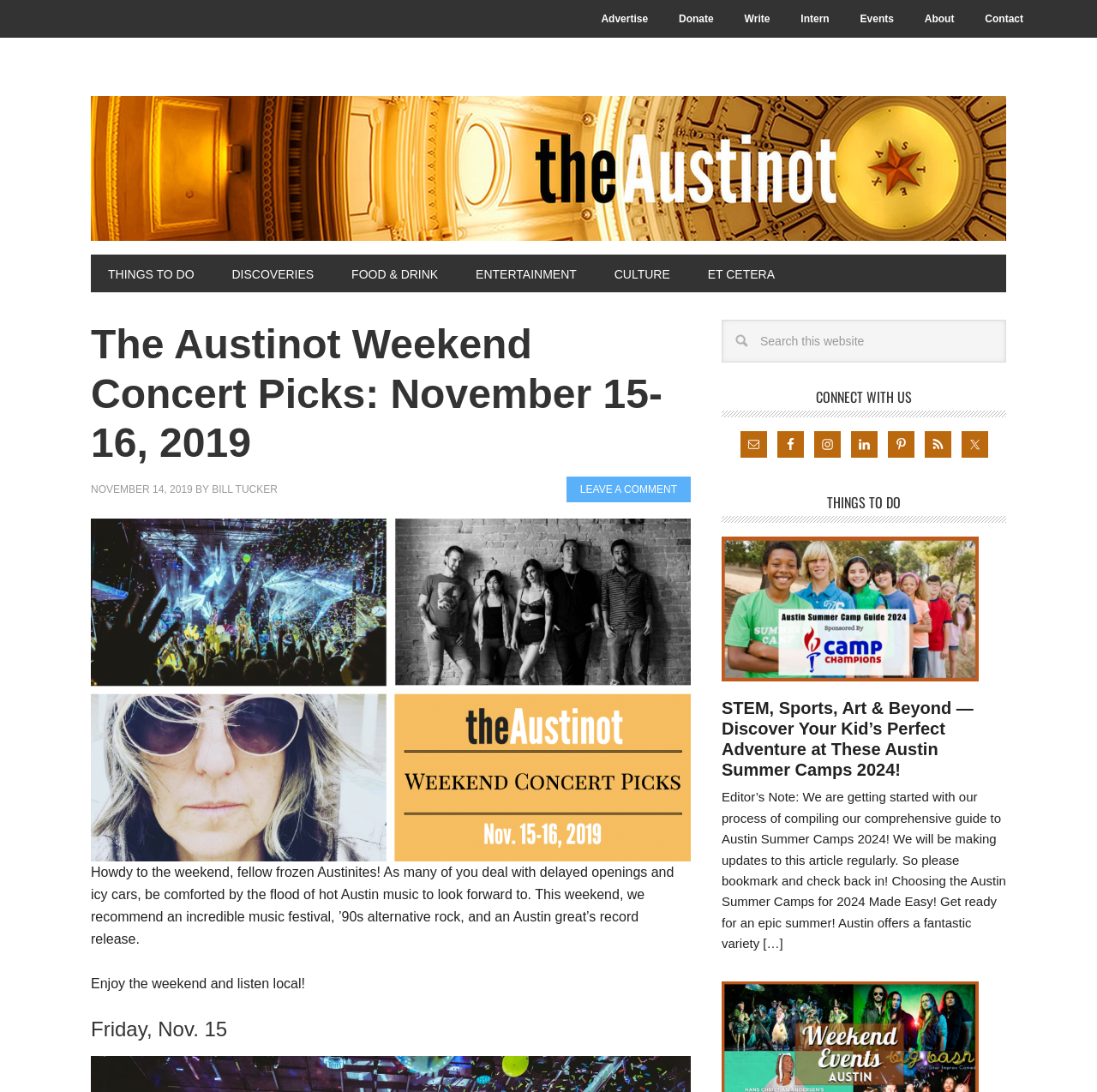Indicate the bounding box coordinates of the element that needs to be clicked to satisfy the following instruction: "Read the article 'STEM, Sports, Art & Beyond — Discover Your Kid’s Perfect Adventure at These Austin Summer Camps 2024!'". The coordinates should be four float numbers between 0 and 1, i.e., [left, top, right, bottom].

[0.658, 0.491, 0.917, 0.874]